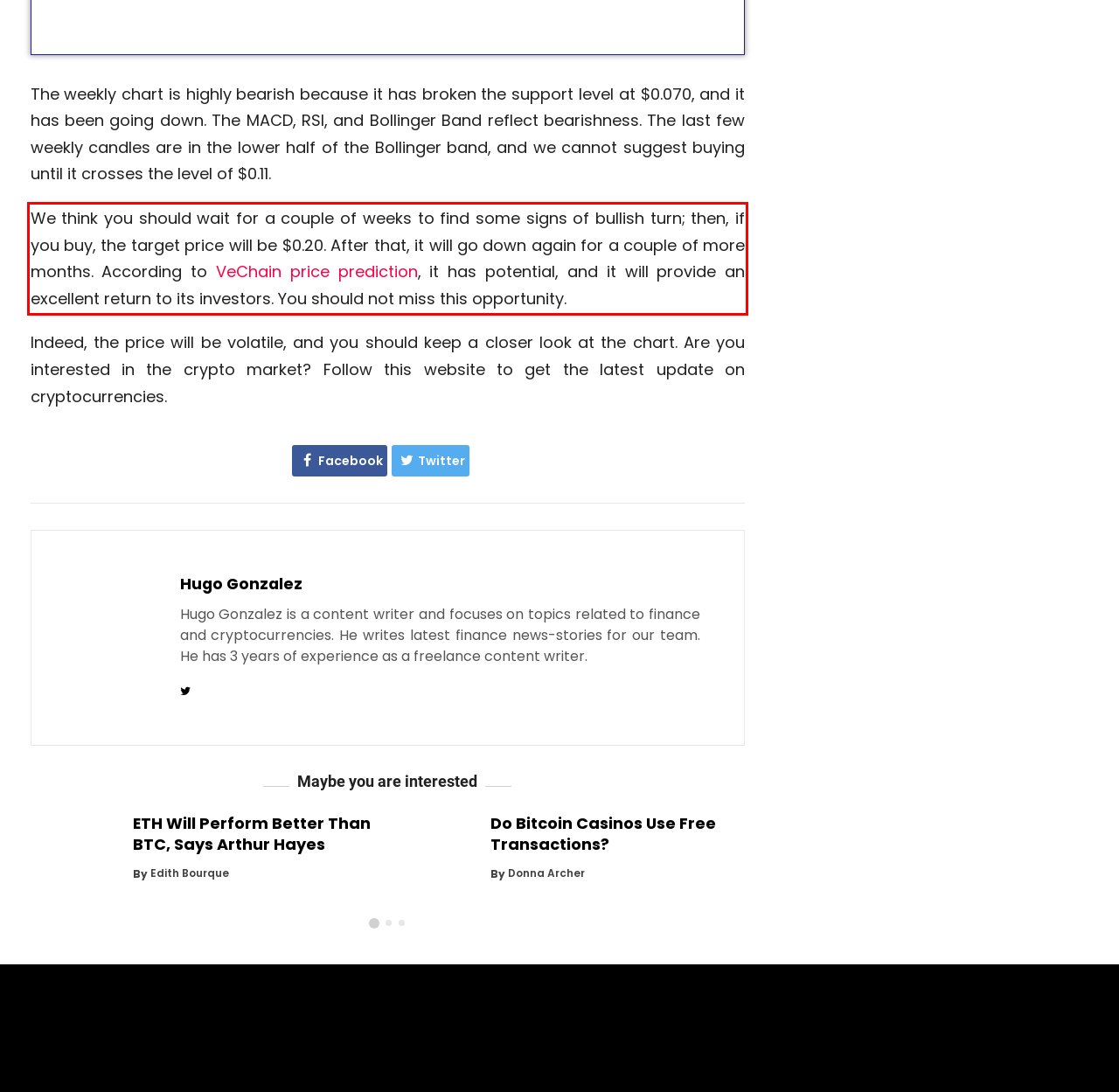Given a screenshot of a webpage containing a red rectangle bounding box, extract and provide the text content found within the red bounding box.

We think you should wait for a couple of weeks to find some signs of bullish turn; then, if you buy, the target price will be $0.20. After that, it will go down again for a couple of more months. According to VeChain price prediction, it has potential, and it will provide an excellent return to its investors. You should not miss this opportunity.